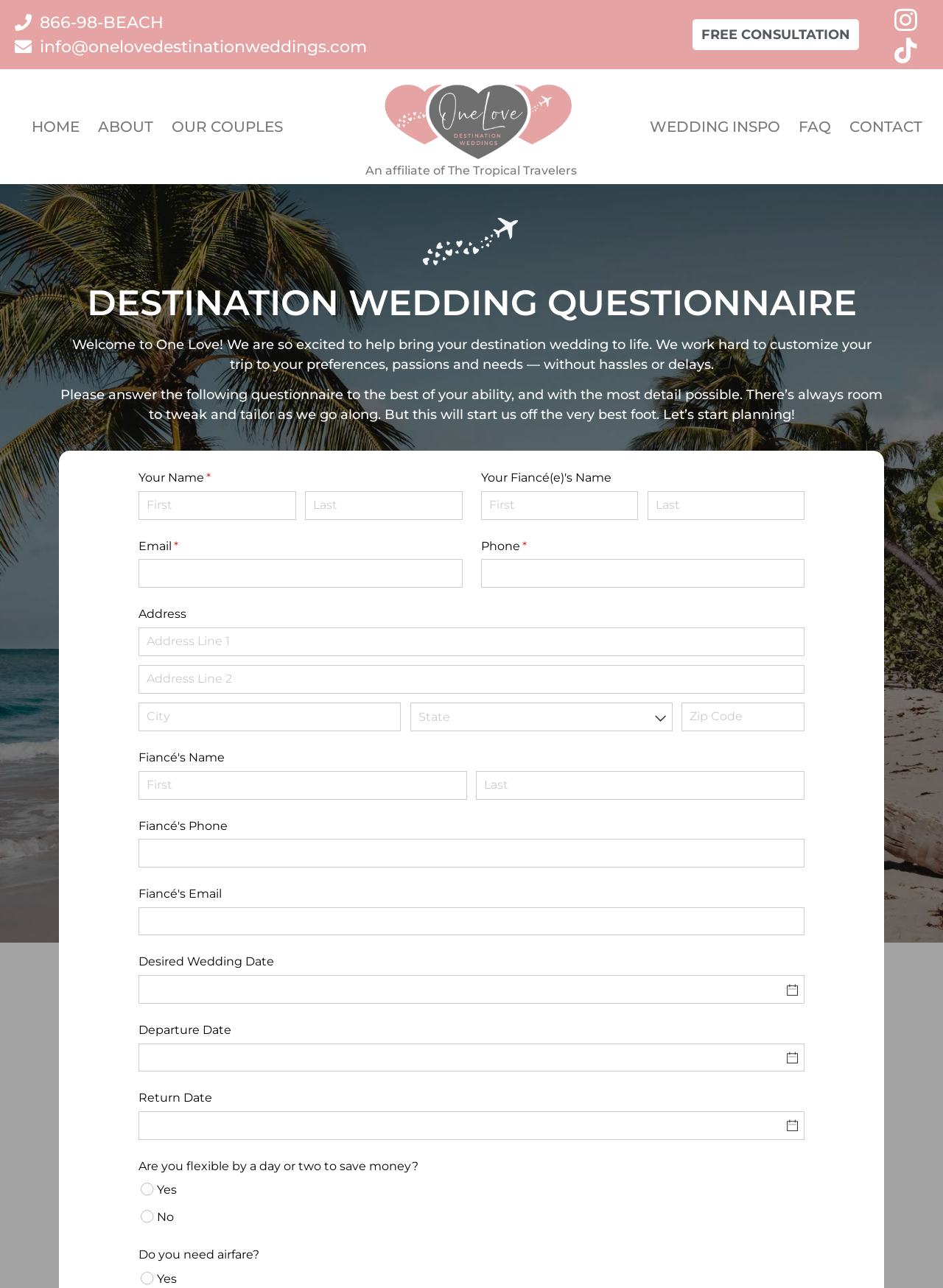Specify the bounding box coordinates of the element's region that should be clicked to achieve the following instruction: "open facebook page". The bounding box coordinates consist of four float numbers between 0 and 1, in the format [left, top, right, bottom].

None